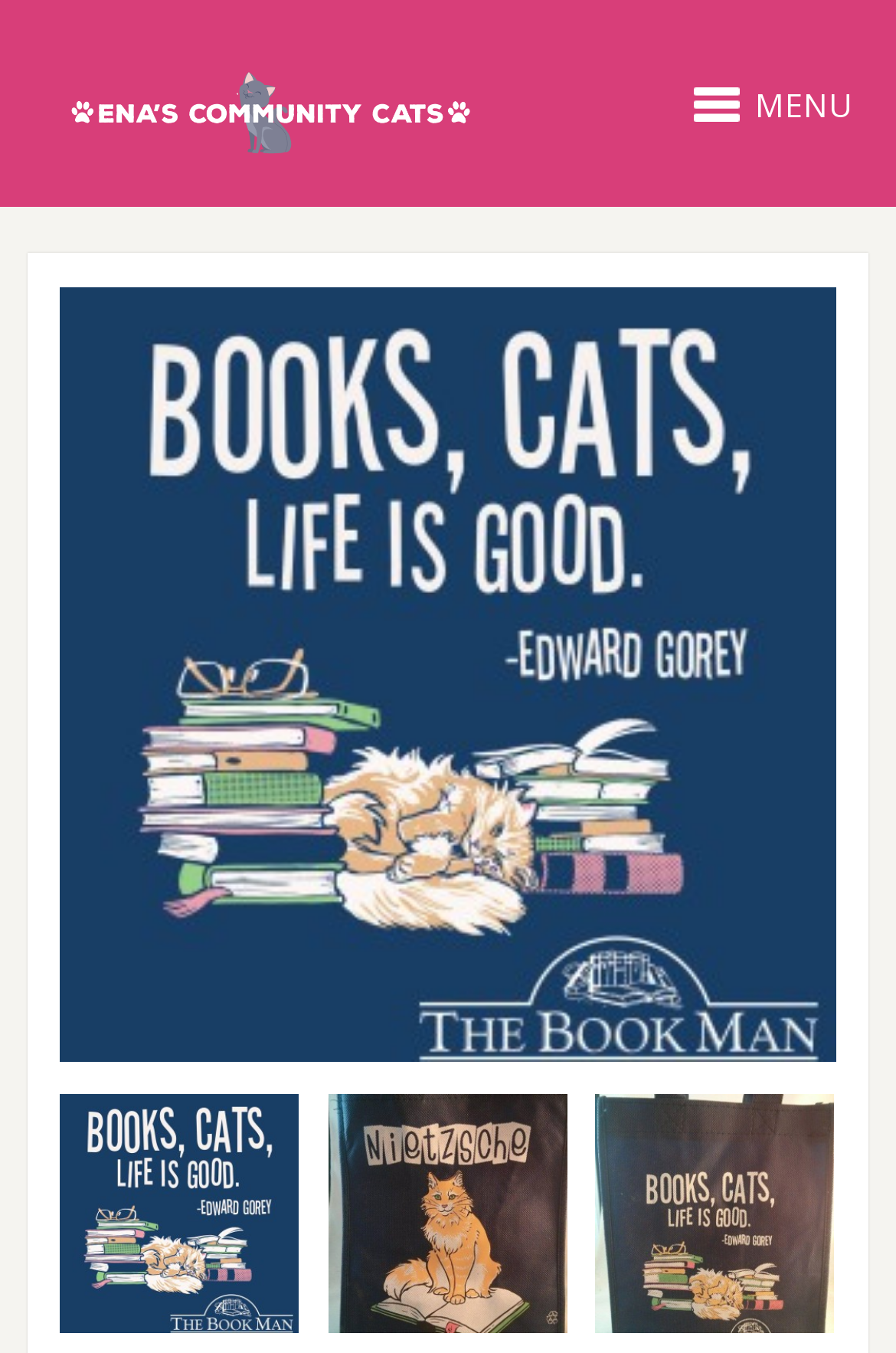Provide a short answer to the following question with just one word or phrase: Are there any duplicate link texts?

Yes